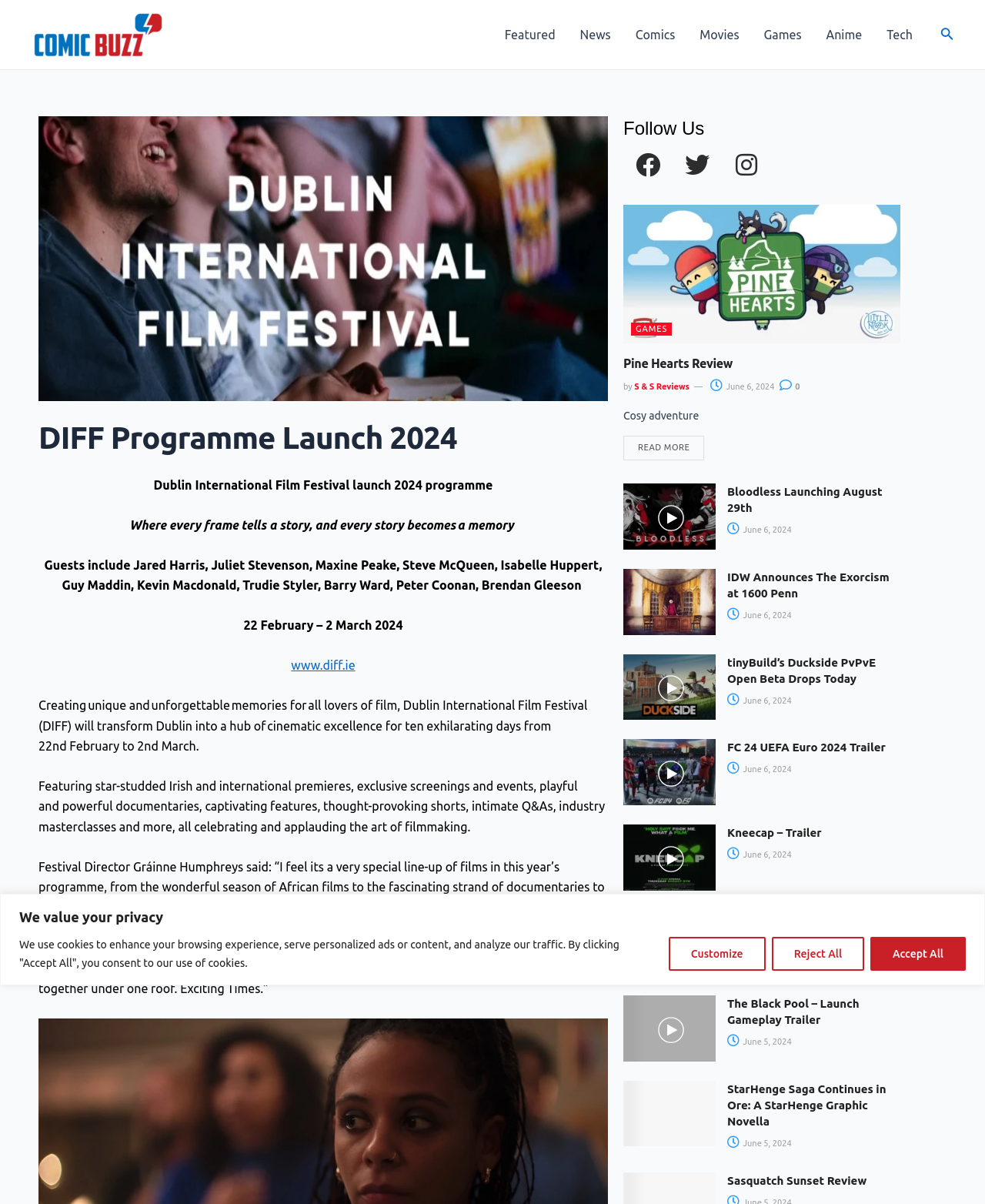Please determine the bounding box coordinates of the clickable area required to carry out the following instruction: "Visit the blog page". The coordinates must be four float numbers between 0 and 1, represented as [left, top, right, bottom].

None